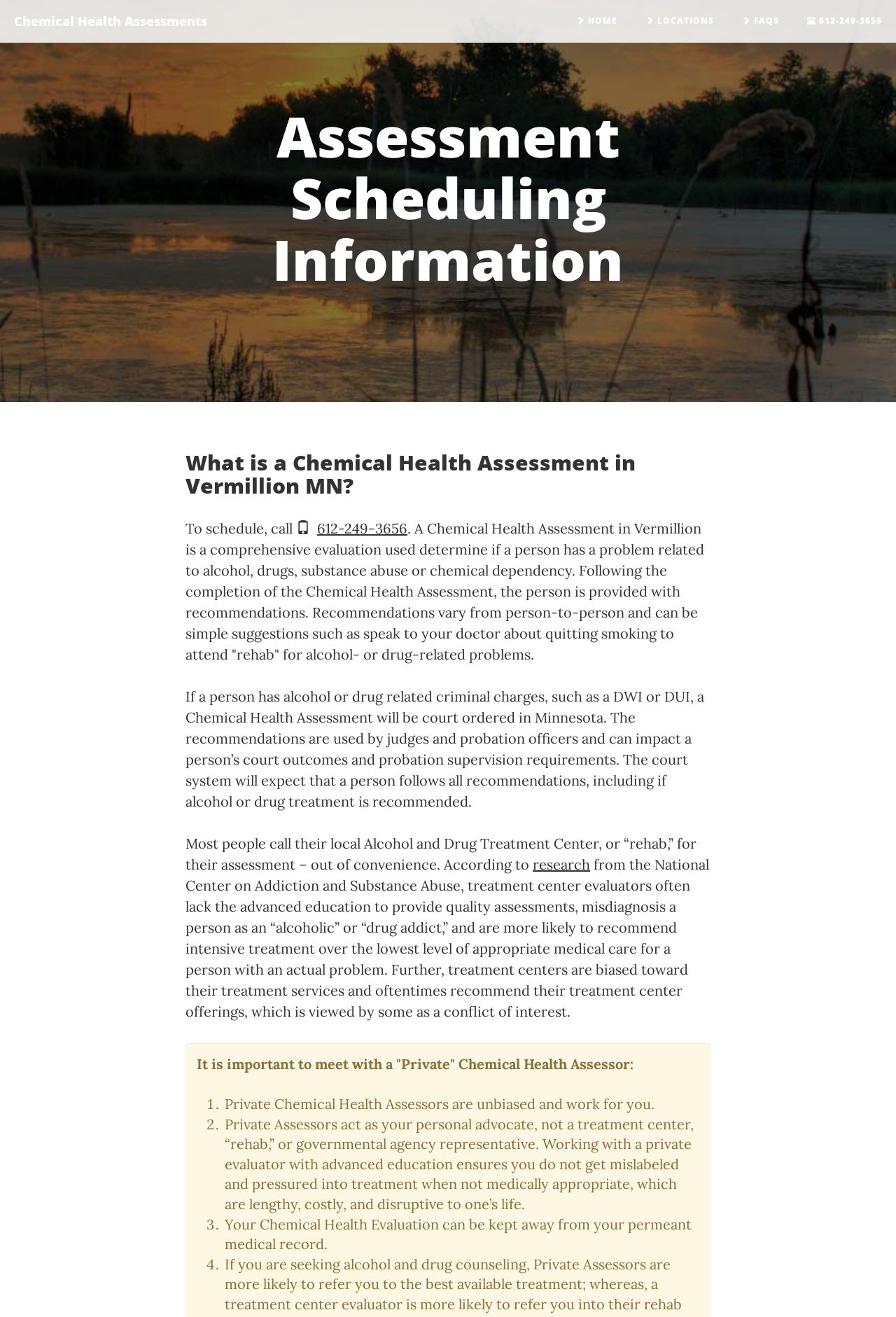Respond to the question below with a concise word or phrase:
What is the problem with treatment center evaluators?

Lack of advanced education, misdiagnosis, and bias